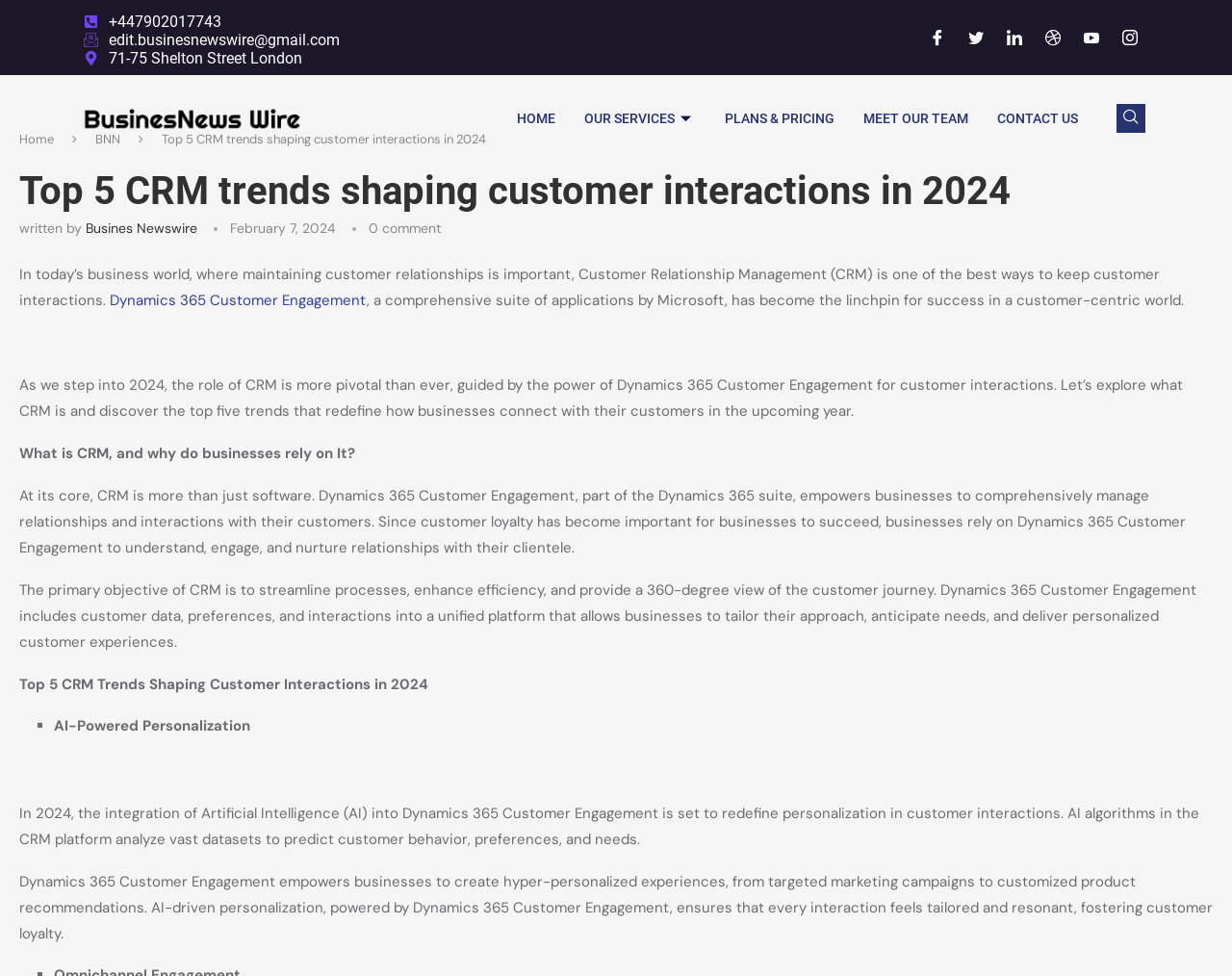Determine the bounding box coordinates of the clickable region to execute the instruction: "Click the Facebook link". The coordinates should be four float numbers between 0 and 1, denoted as [left, top, right, bottom].

[0.749, 0.024, 0.773, 0.053]